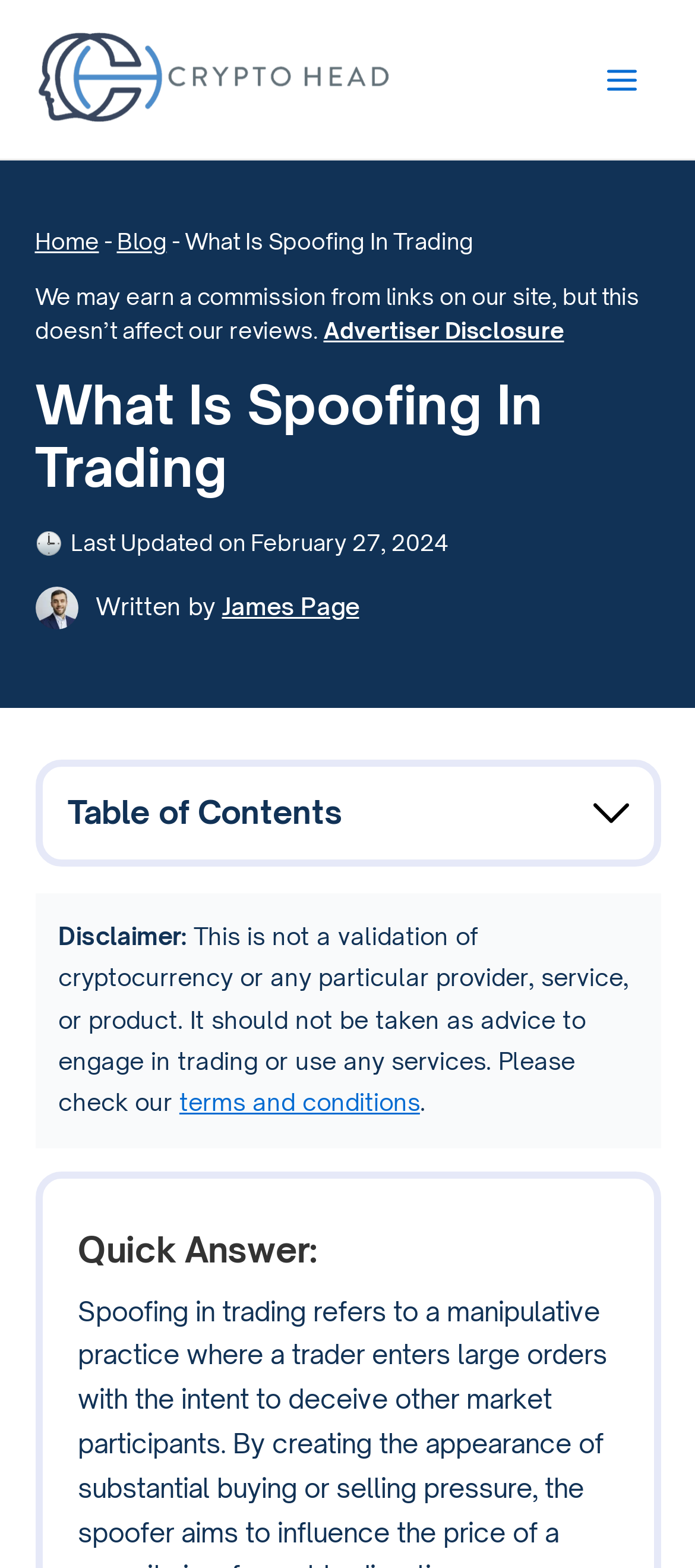Please provide a comprehensive response to the question below by analyzing the image: 
What is the topic of the current article?

I found the answer by examining the breadcrumbs navigation section, where I saw a link with the text 'What Is Spoofing In Trading', which suggests that it is the current article's topic.